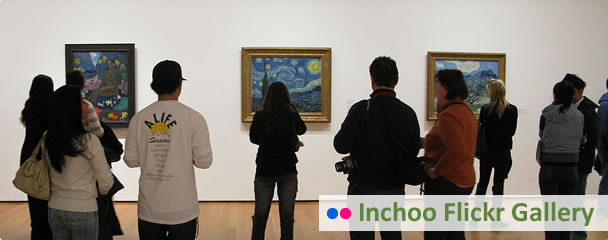Explain in detail what you see in the image.

The image depicts a vibrant art gallery scene featuring visitors admiring iconic paintings, including Vincent van Gogh's renowned "Starry Night" on the right. The gallery setting showcases a minimalist white wall that enhances the visual impact of the artworks. A group of diverse individuals stands in front of the paintings, immersed in the experience, with various expressions reflecting their engagement. The setting emphasizes a connection to art appreciation, perhaps highlighting an exhibition featured in the Inchoo Flickr Gallery, which is known for integrating Flickr galleries into Magento websites. The gallery is visually branded at the bottom right corner, indicating its digital extension and accessibility for online viewers.